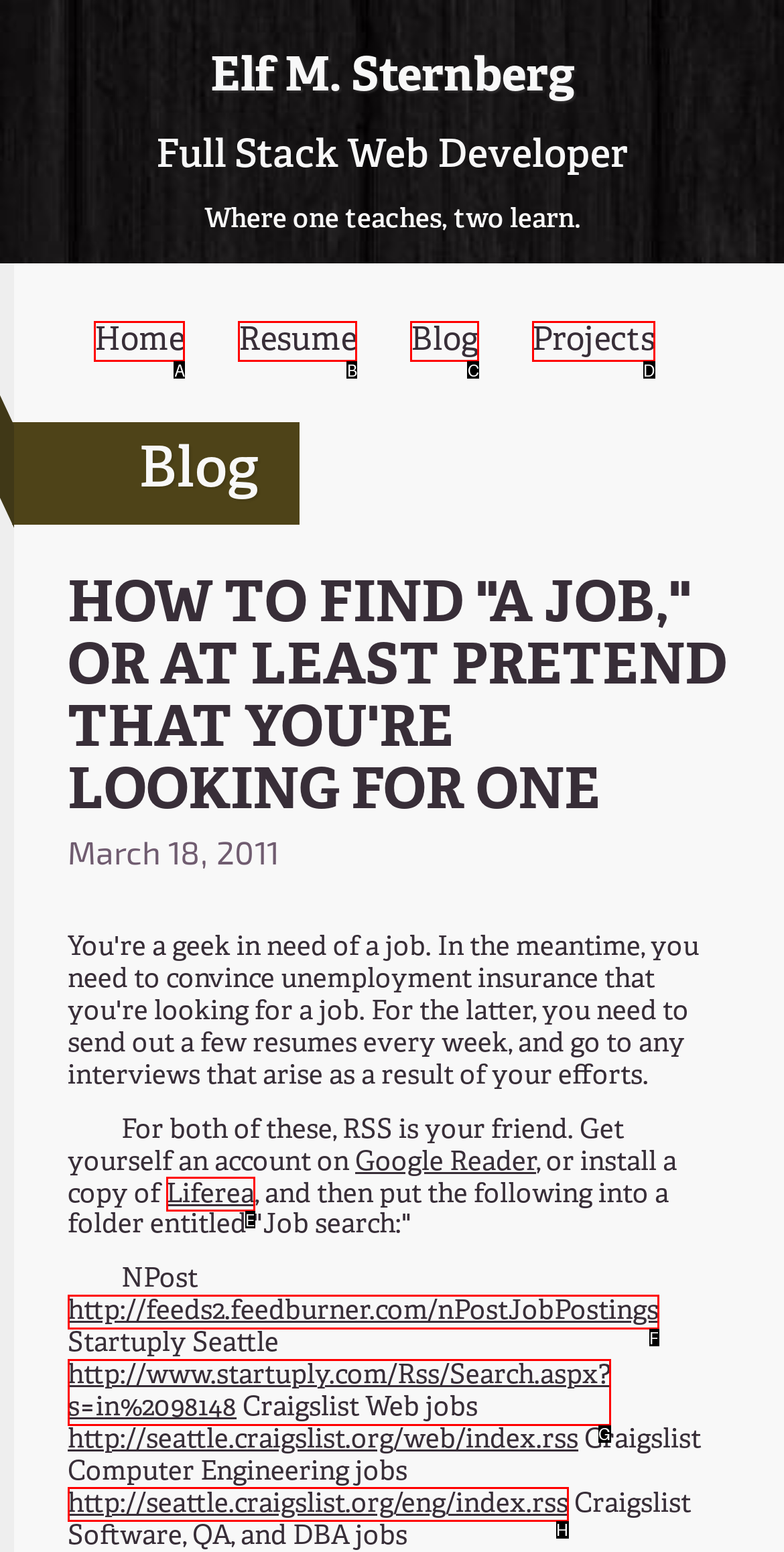From the choices given, find the HTML element that matches this description: http://www.startuply.com/Rss/Search.aspx?s=in%2098148. Answer with the letter of the selected option directly.

G